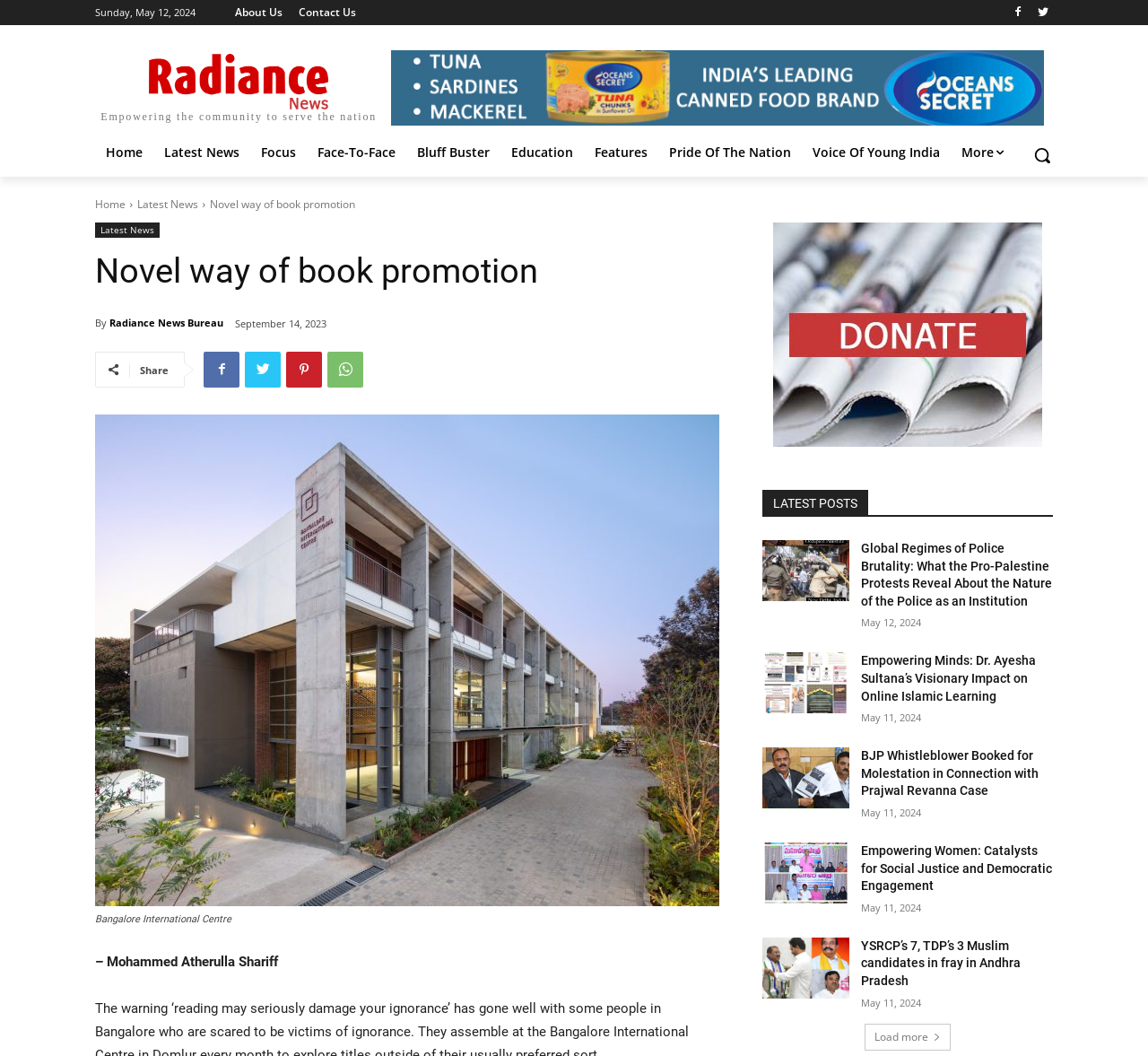Locate the bounding box of the UI element with the following description: "Load more".

[0.753, 0.969, 0.828, 0.994]